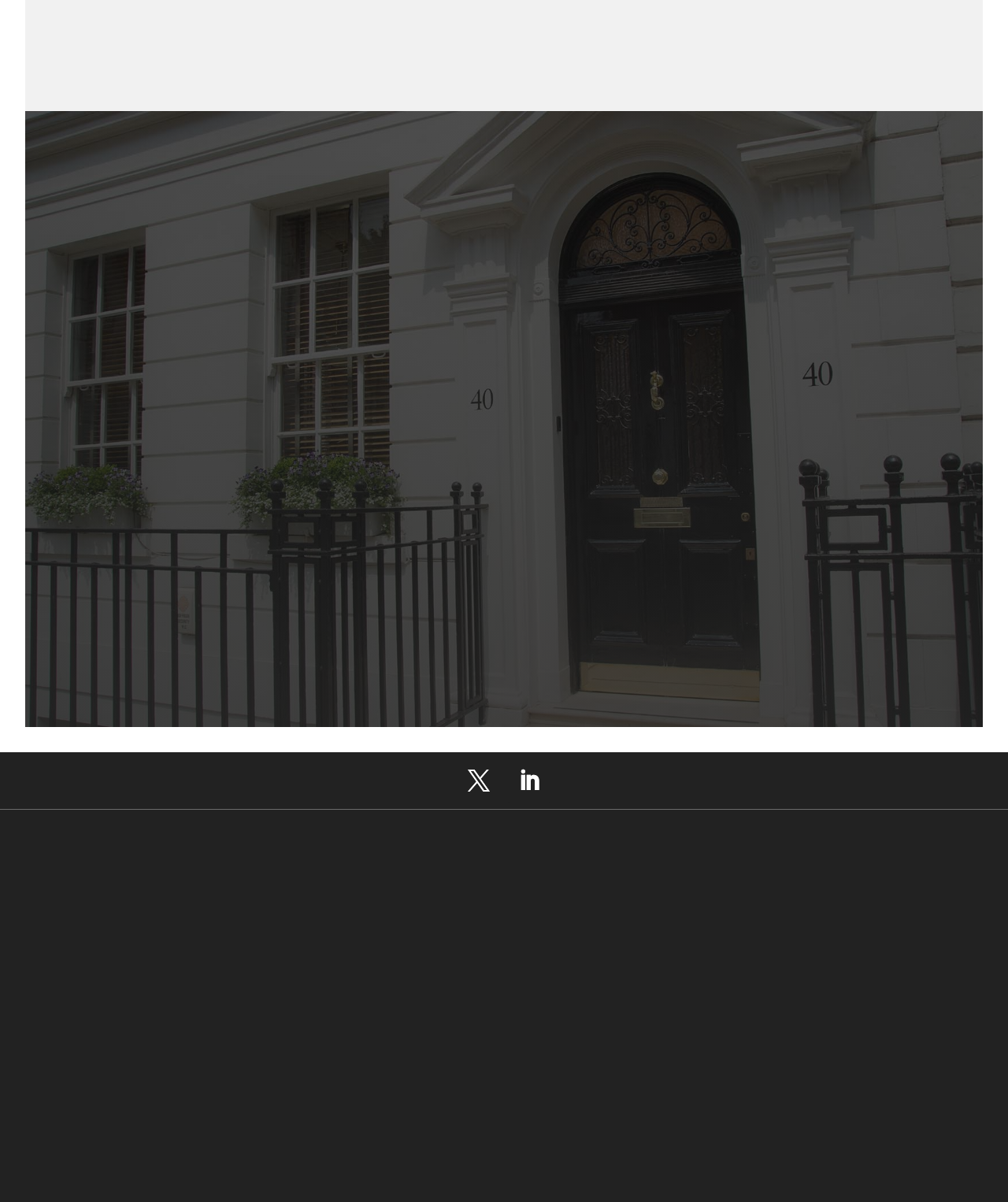Give a succinct answer to this question in a single word or phrase: 
What is the email address of the law firm?

mail@LewisGolden.com